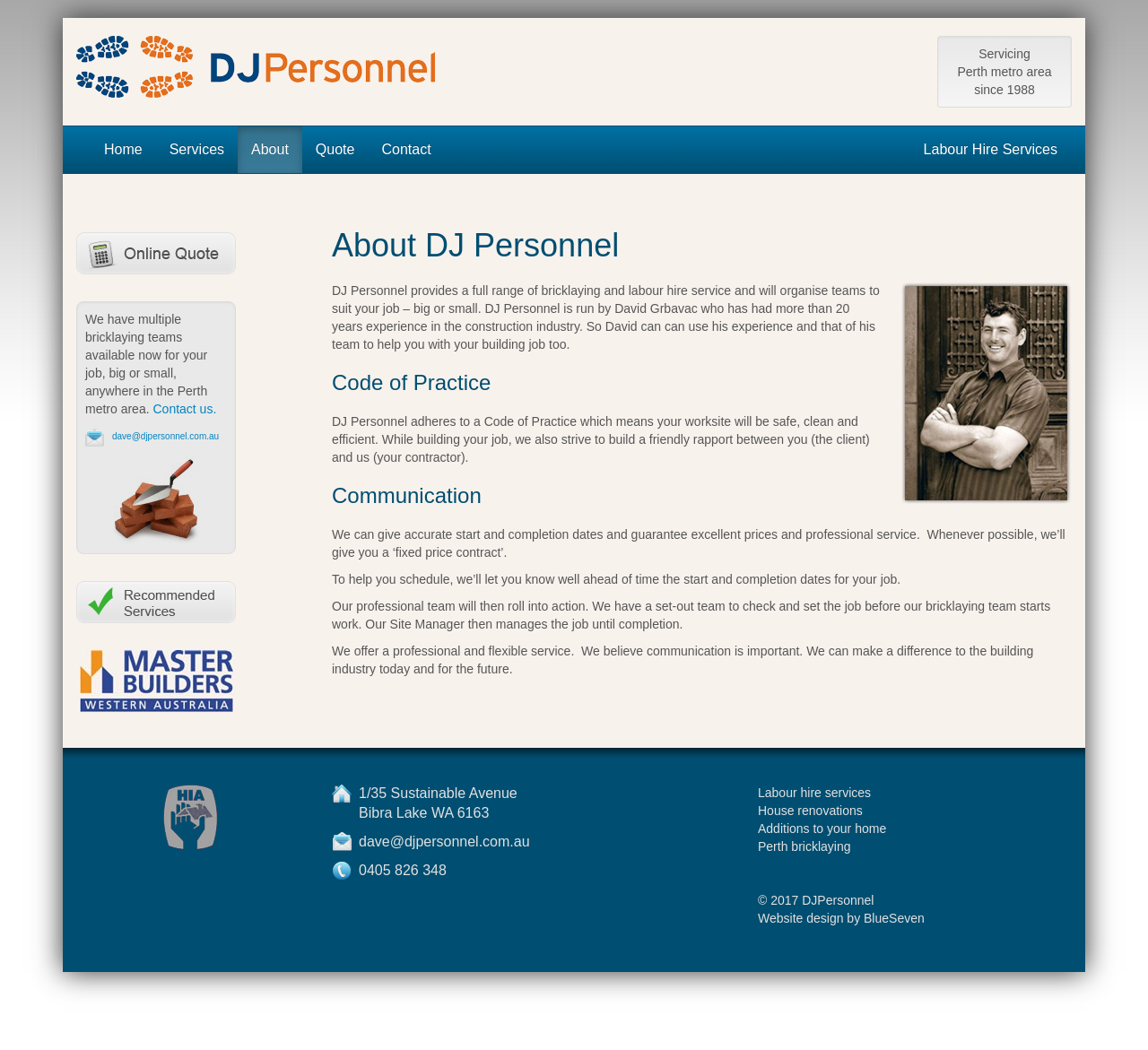Identify the headline of the webpage and generate its text content.

About DJ Personnel